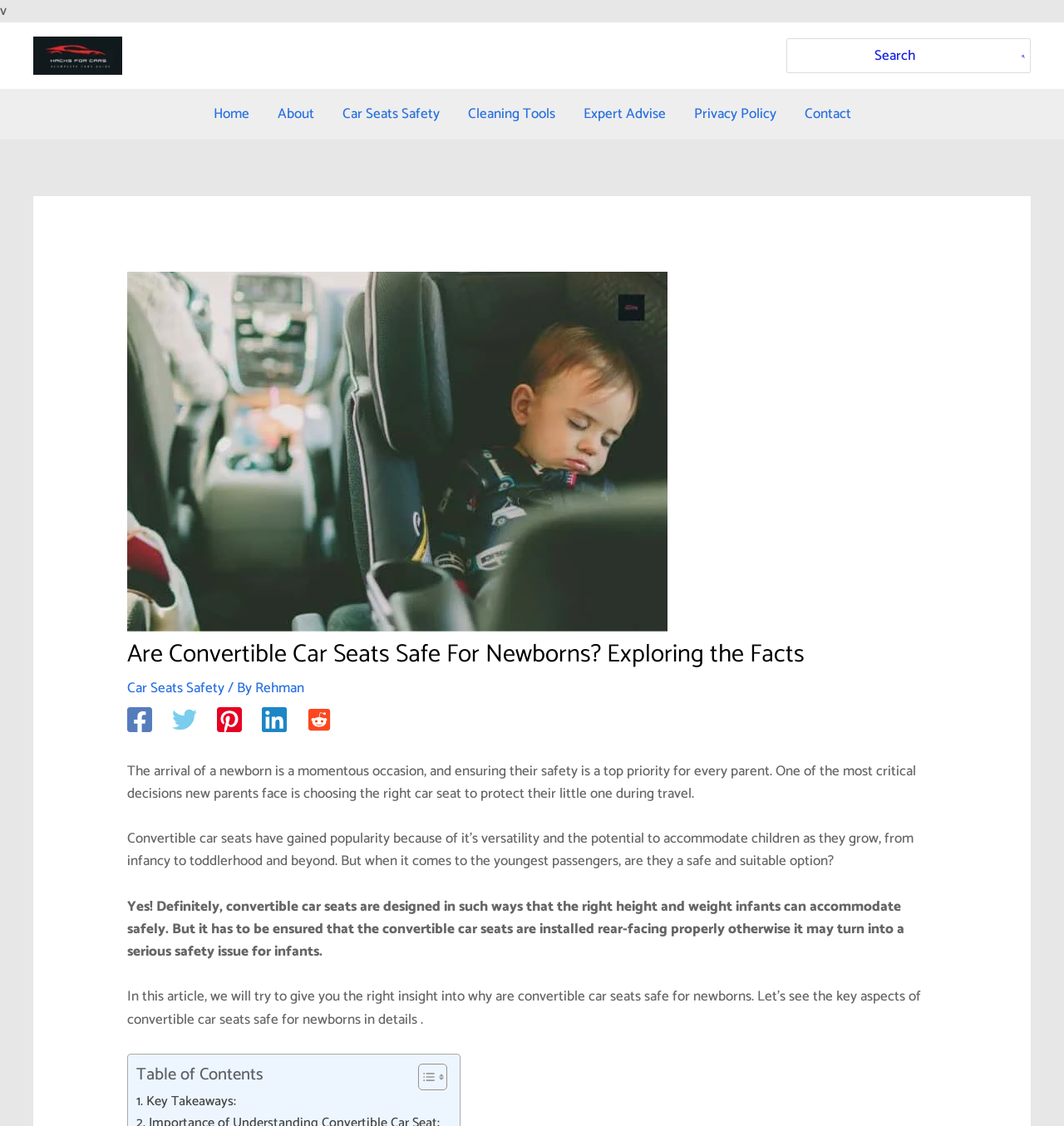Indicate the bounding box coordinates of the element that must be clicked to execute the instruction: "Search for something". The coordinates should be given as four float numbers between 0 and 1, i.e., [left, top, right, bottom].

[0.74, 0.035, 0.968, 0.064]